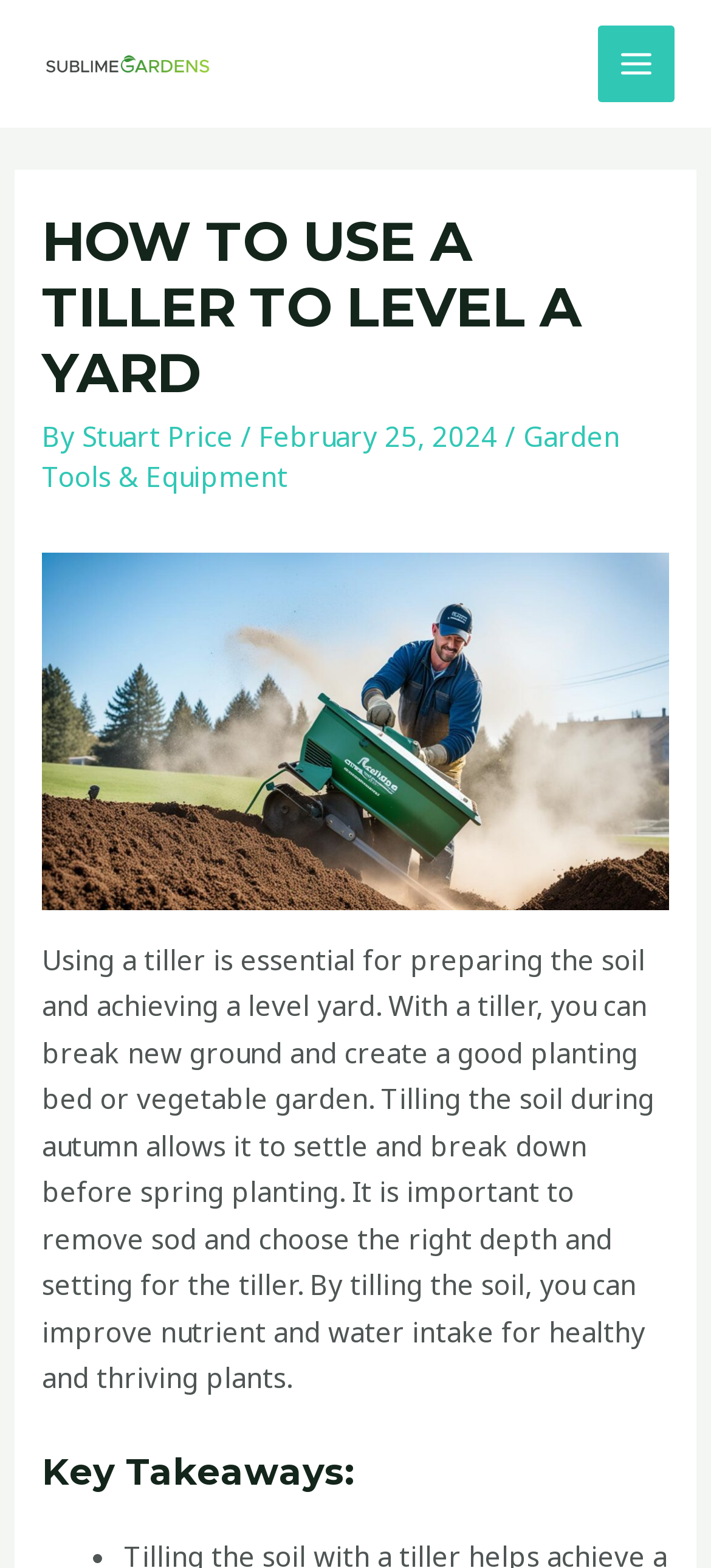Give a succinct answer to this question in a single word or phrase: 
What is the purpose of using a tiller?

Preparing soil and leveling yard